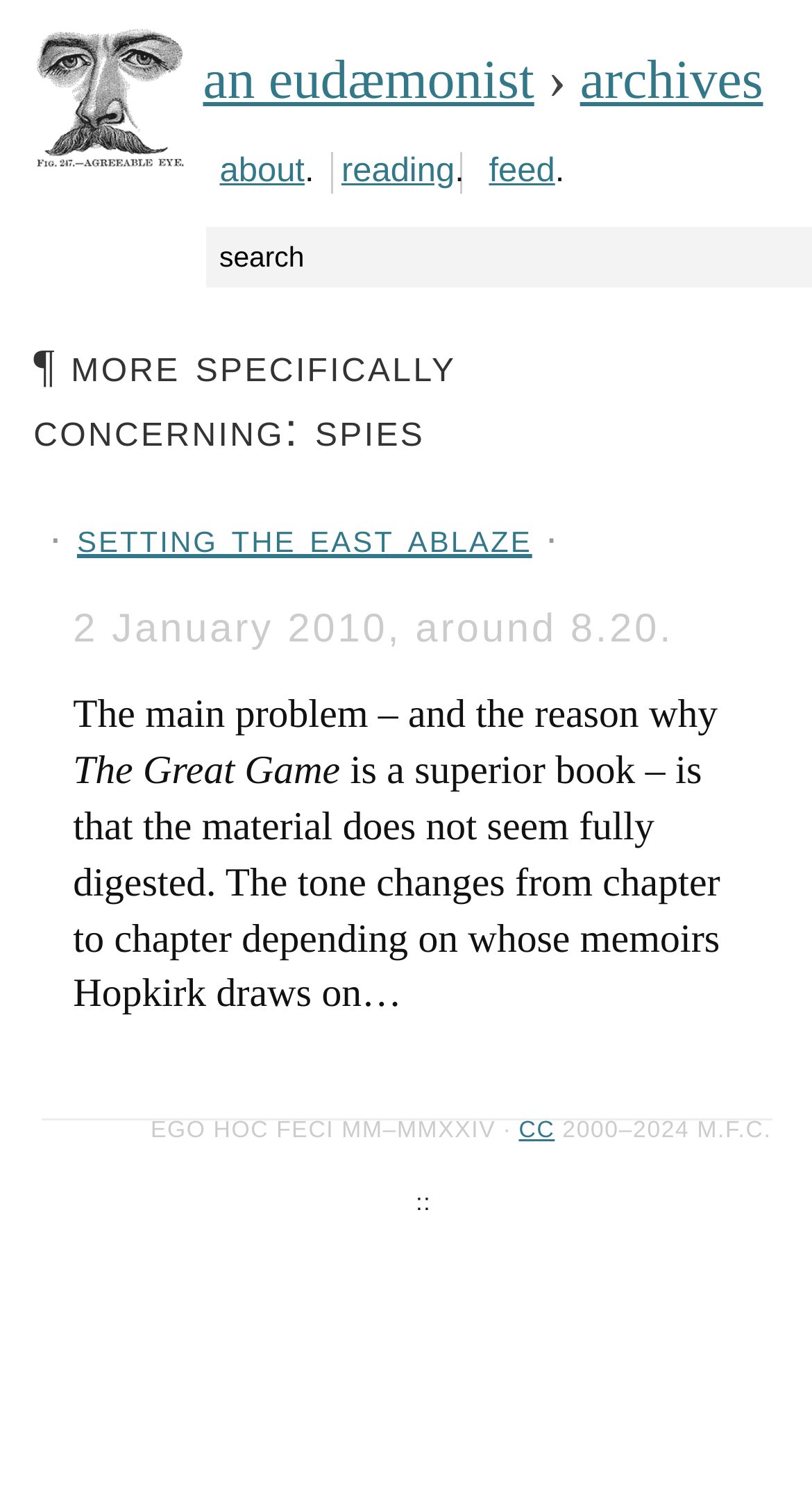Give a concise answer of one word or phrase to the question: 
How many links are in the navigation menu?

4